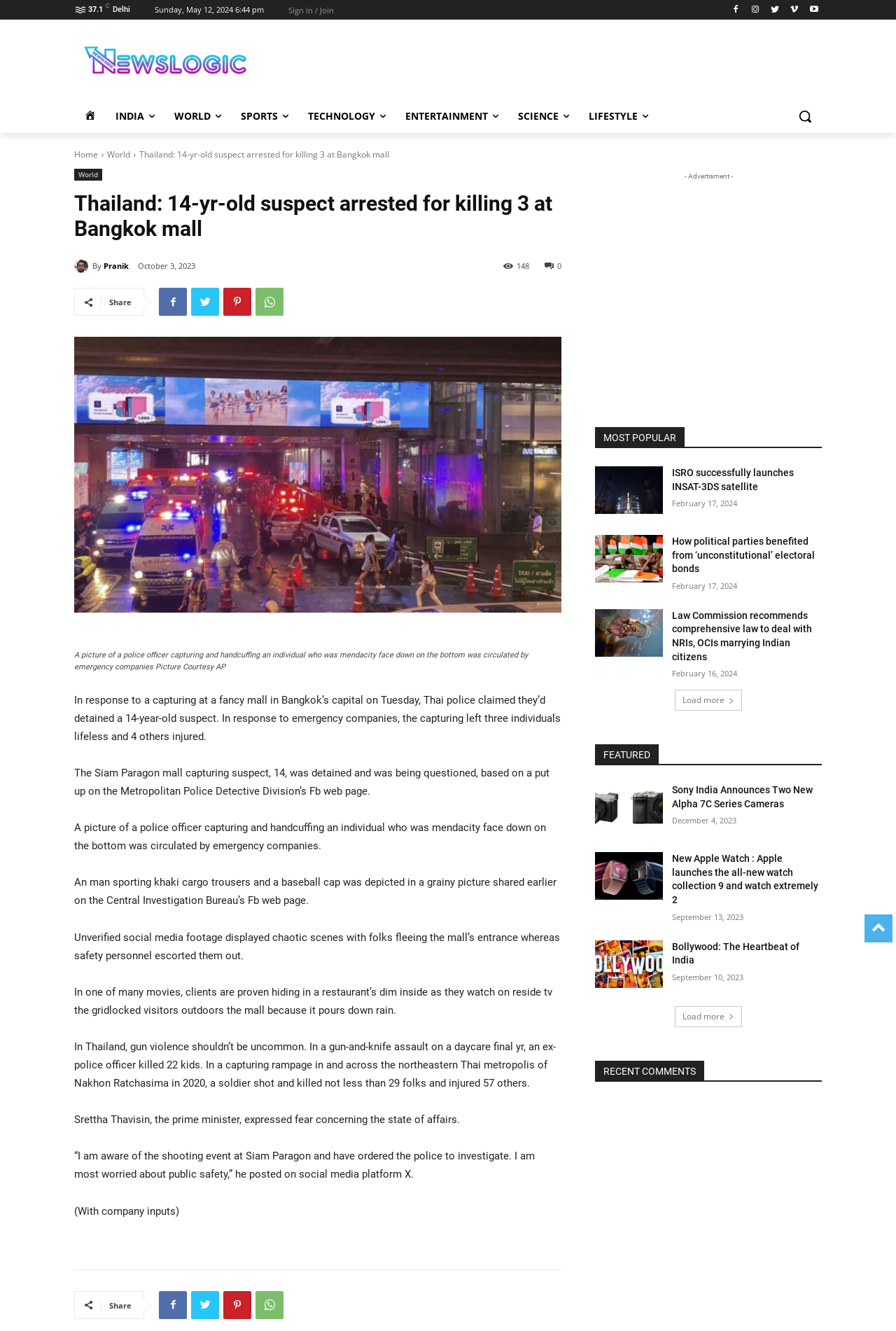Predict the bounding box of the UI element based on the description: "Load more". The coordinates should be four float numbers between 0 and 1, formatted as [left, top, right, bottom].

[0.753, 0.756, 0.828, 0.772]